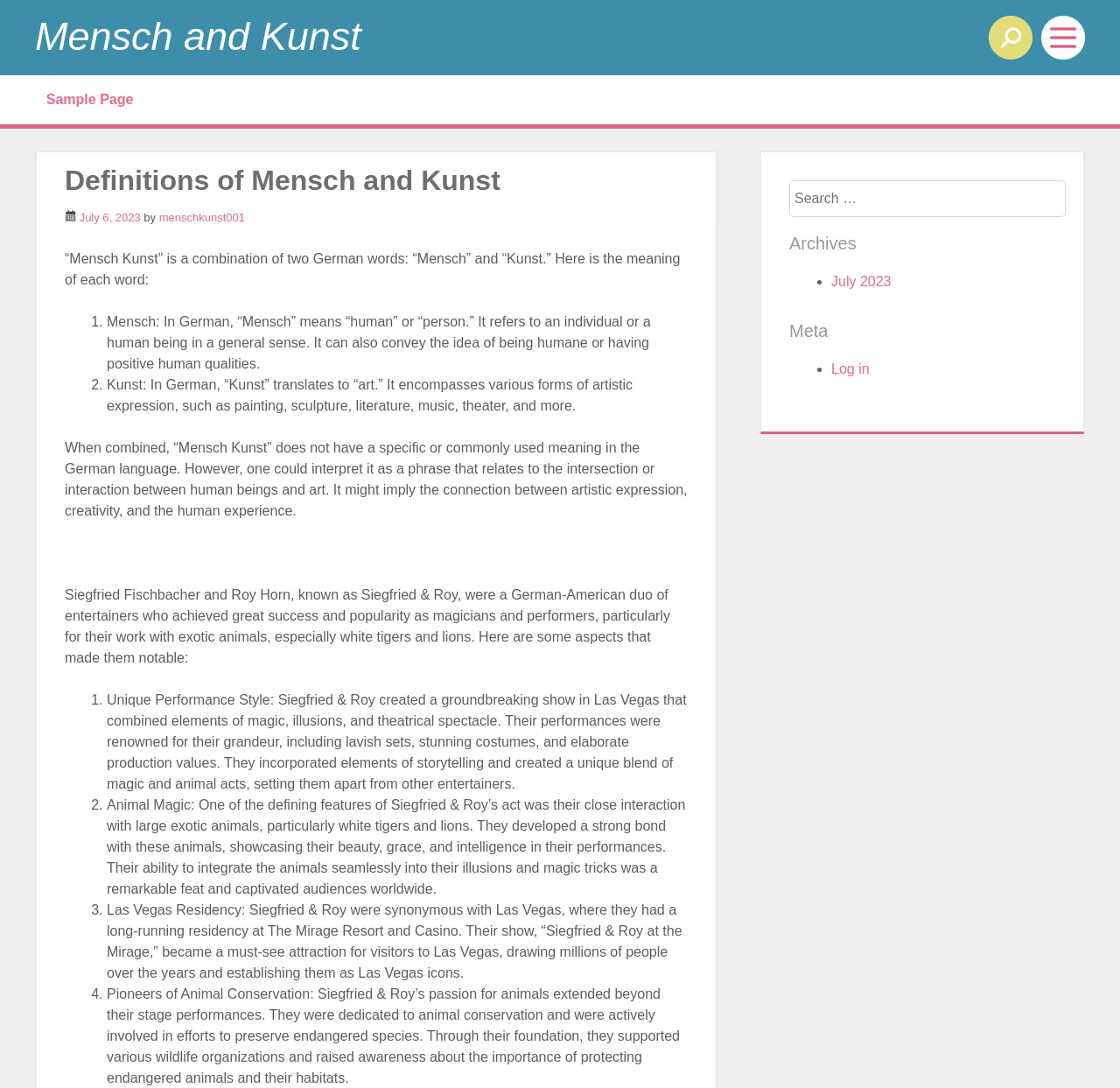Using the information in the image, give a comprehensive answer to the question: 
What is the purpose of the foundation established by Siegfried & Roy?

According to the webpage, Siegfried & Roy were dedicated to animal conservation and established a foundation to support various wildlife organizations and raise awareness about the importance of protecting endangered animals and their habitats.